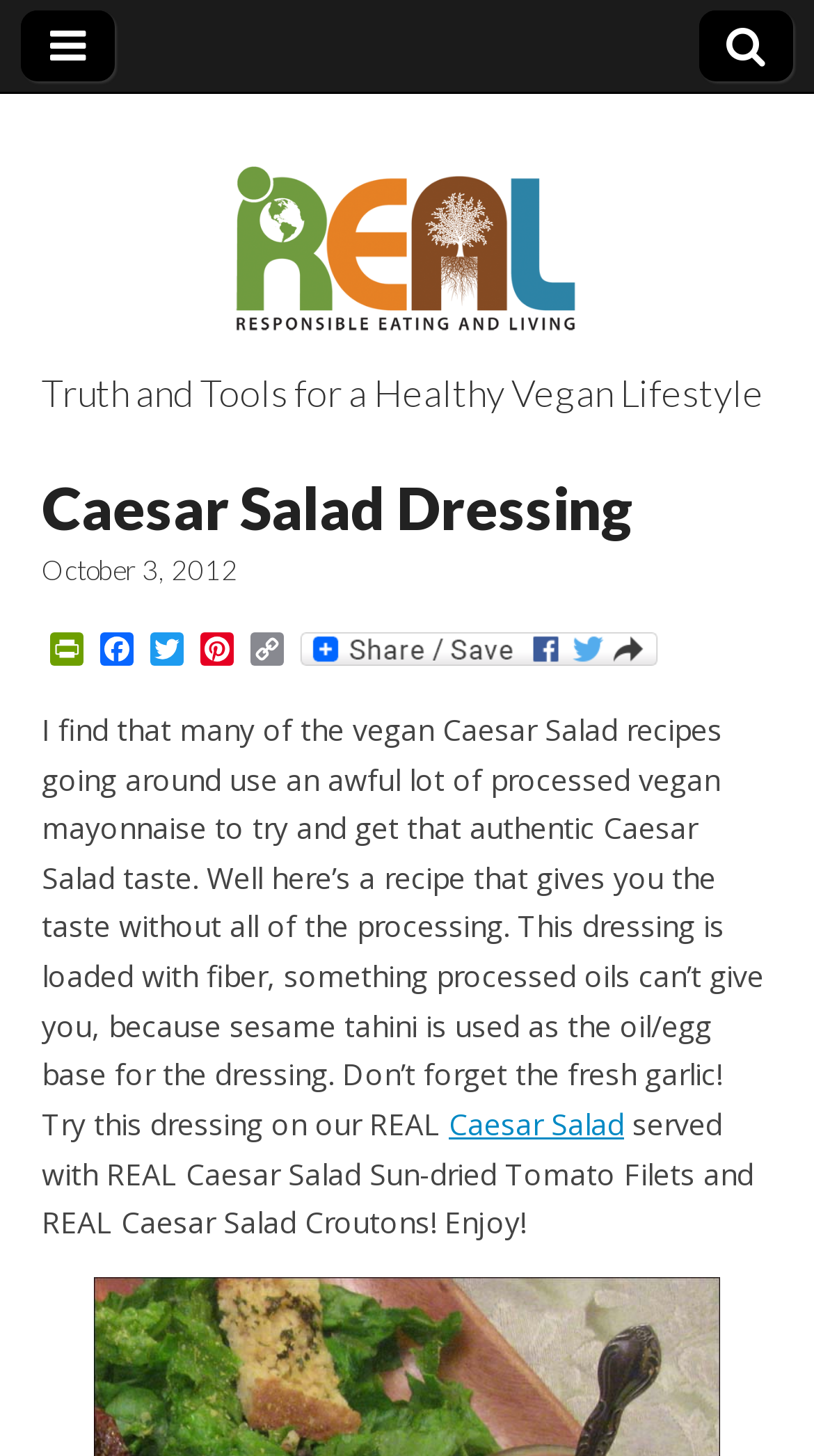What is the role of garlic in the recipe?
Please provide a comprehensive answer based on the information in the image.

Fresh garlic is an essential ingredient in the dressing recipe, which is mentioned specifically to emphasize its importance in achieving the authentic Caesar Salad taste.